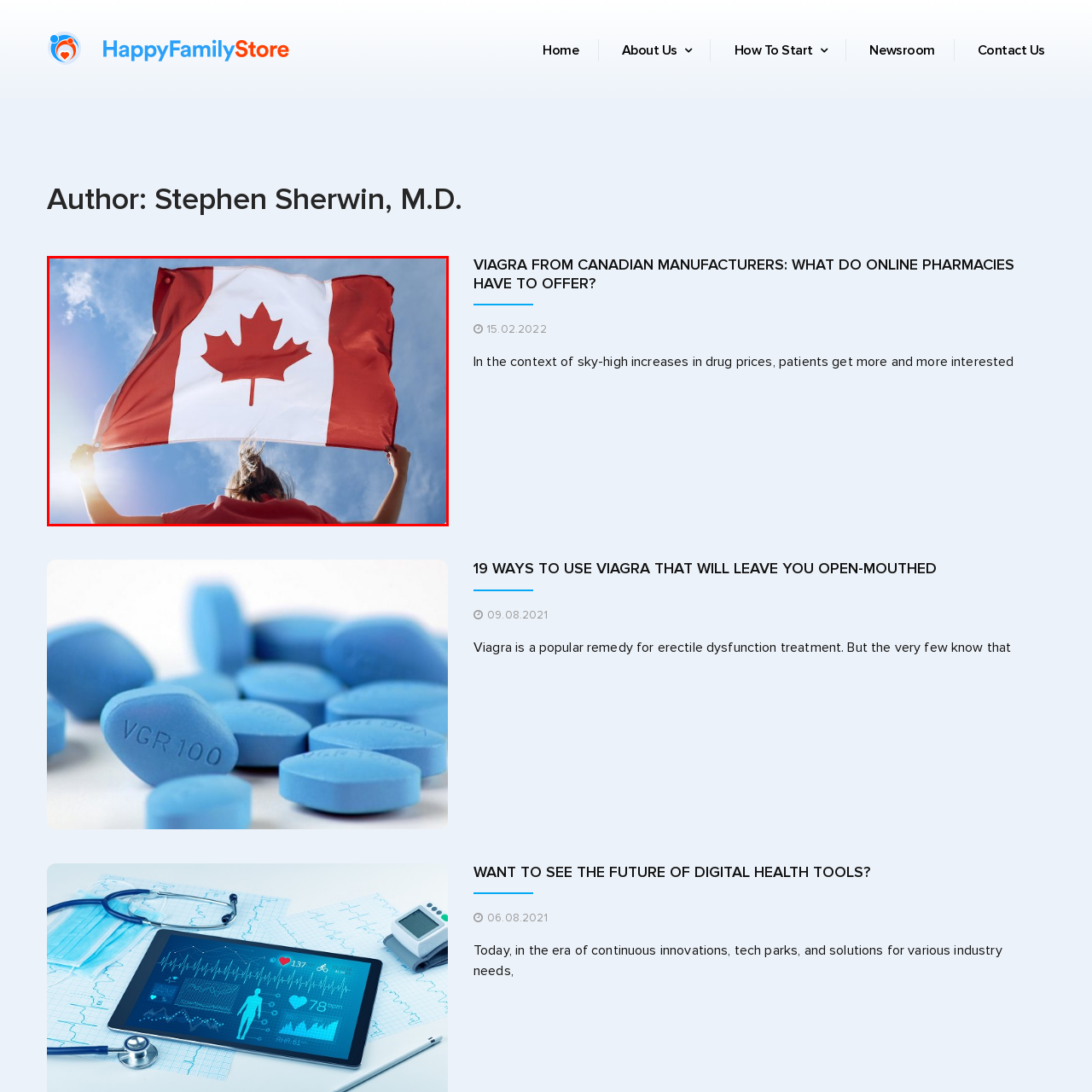Describe extensively the image that is situated inside the red border.

The image depicts a person standing outdoors, holding a Canadian flag aloft against a backdrop of a bright blue sky. The flag, prominently featuring a red and white design with a maple leaf at its center, flutters in the wind, symbolizing national pride and identity. This scene captures a moment of celebration or patriotic expression, possibly during an event or gathering that honors Canadian culture or achievements. The individual's silhouette suggests a sense of unity and connection to the broader Canadian community, invoking feelings of joy and nationalism.